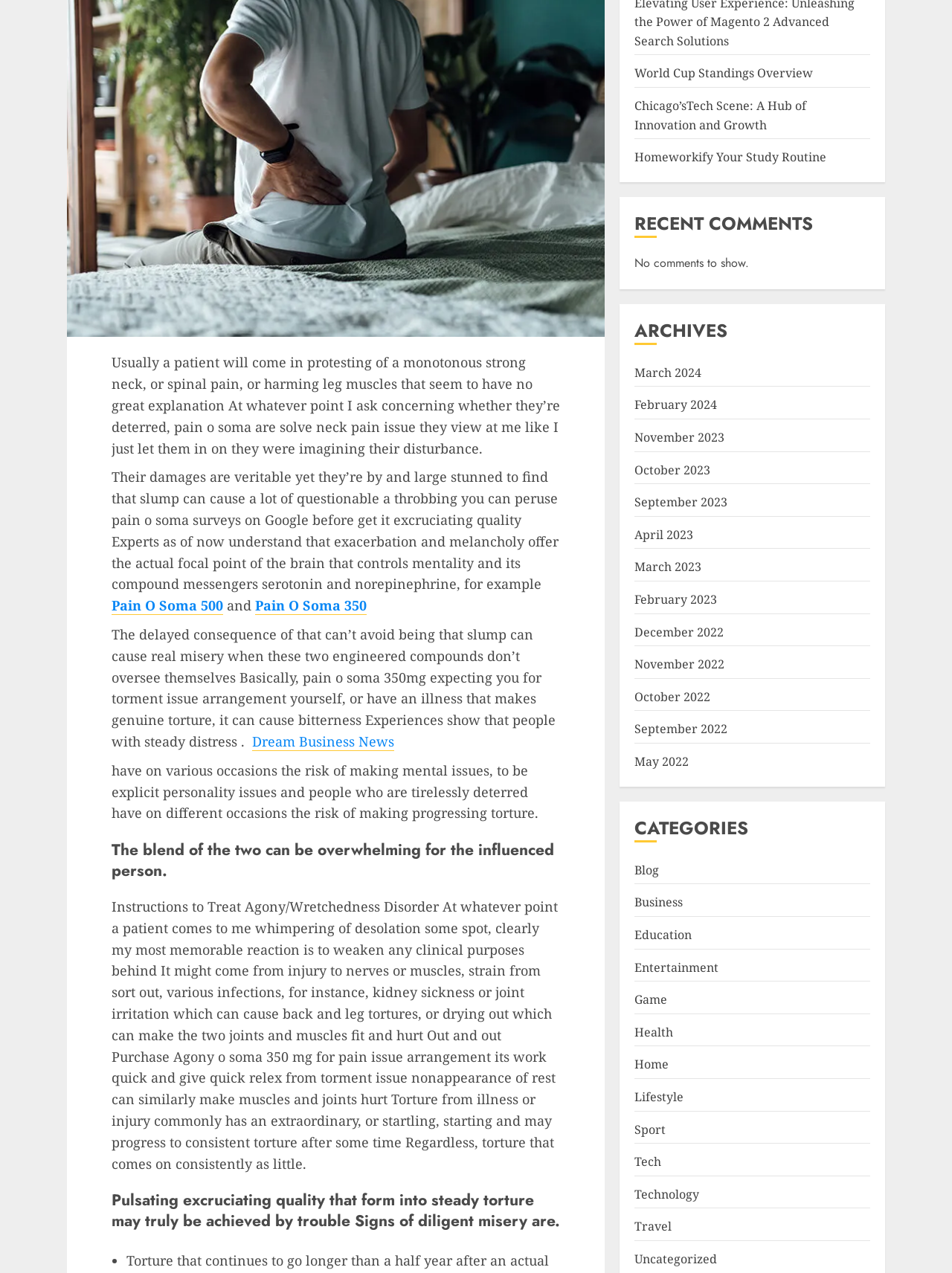Find the bounding box coordinates of the UI element according to this description: "Technology".

[0.667, 0.932, 0.735, 0.945]